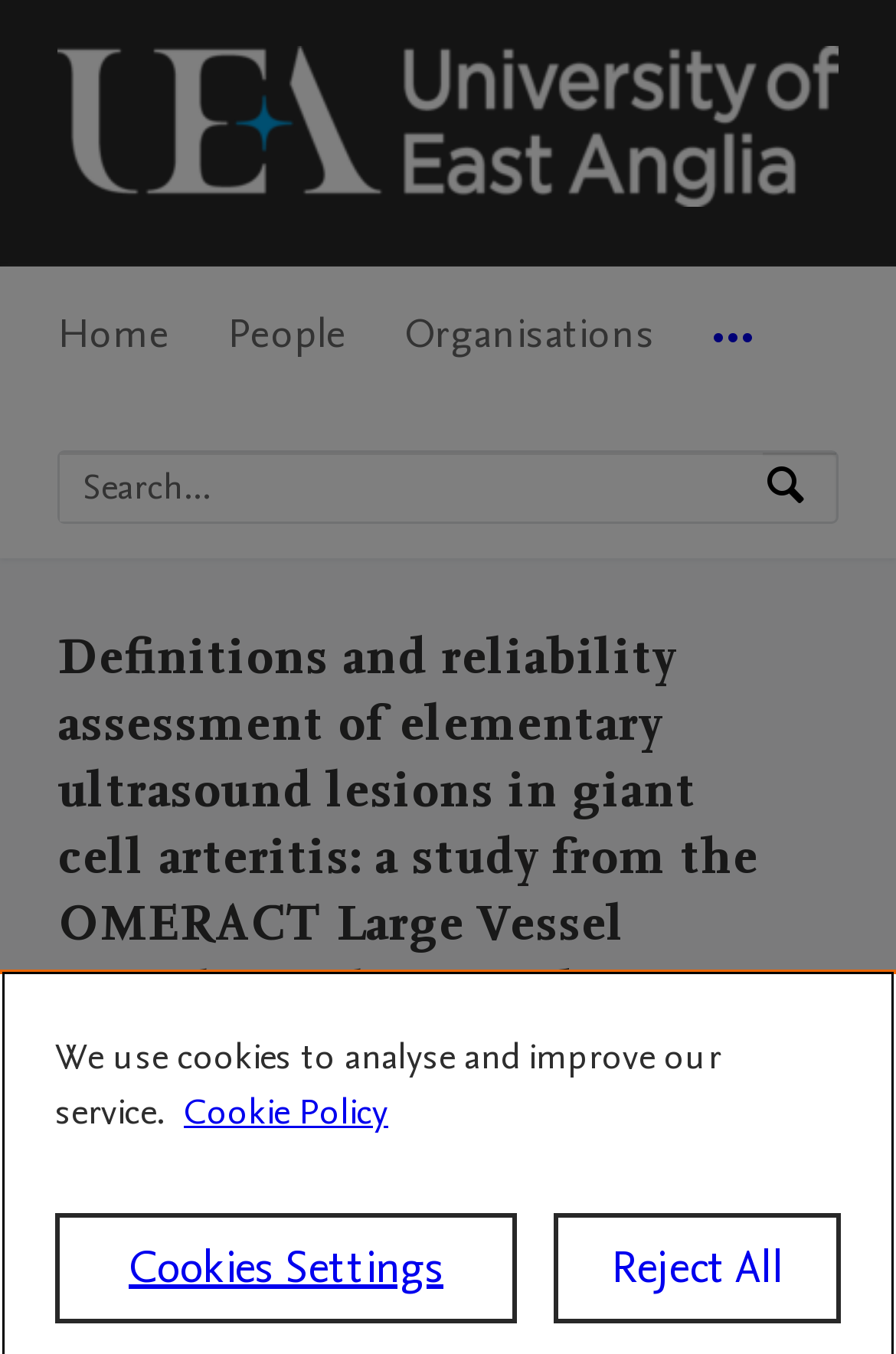What is the topic of the study mentioned on the webpage?
Based on the image, respond with a single word or phrase.

Giant cell arteritis